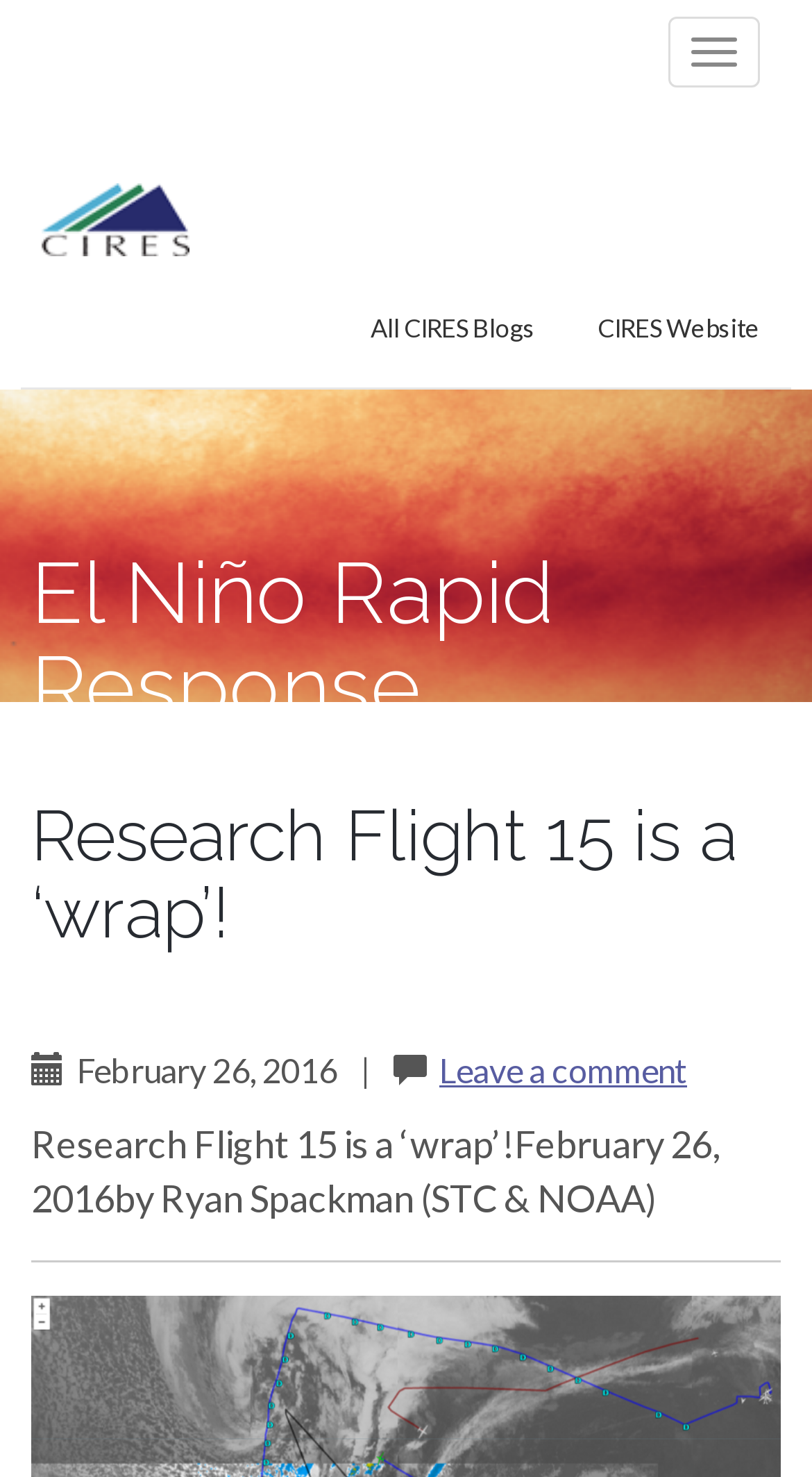Using the webpage screenshot, locate the HTML element that fits the following description and provide its bounding box: "Leave a comment".

[0.541, 0.712, 0.846, 0.738]